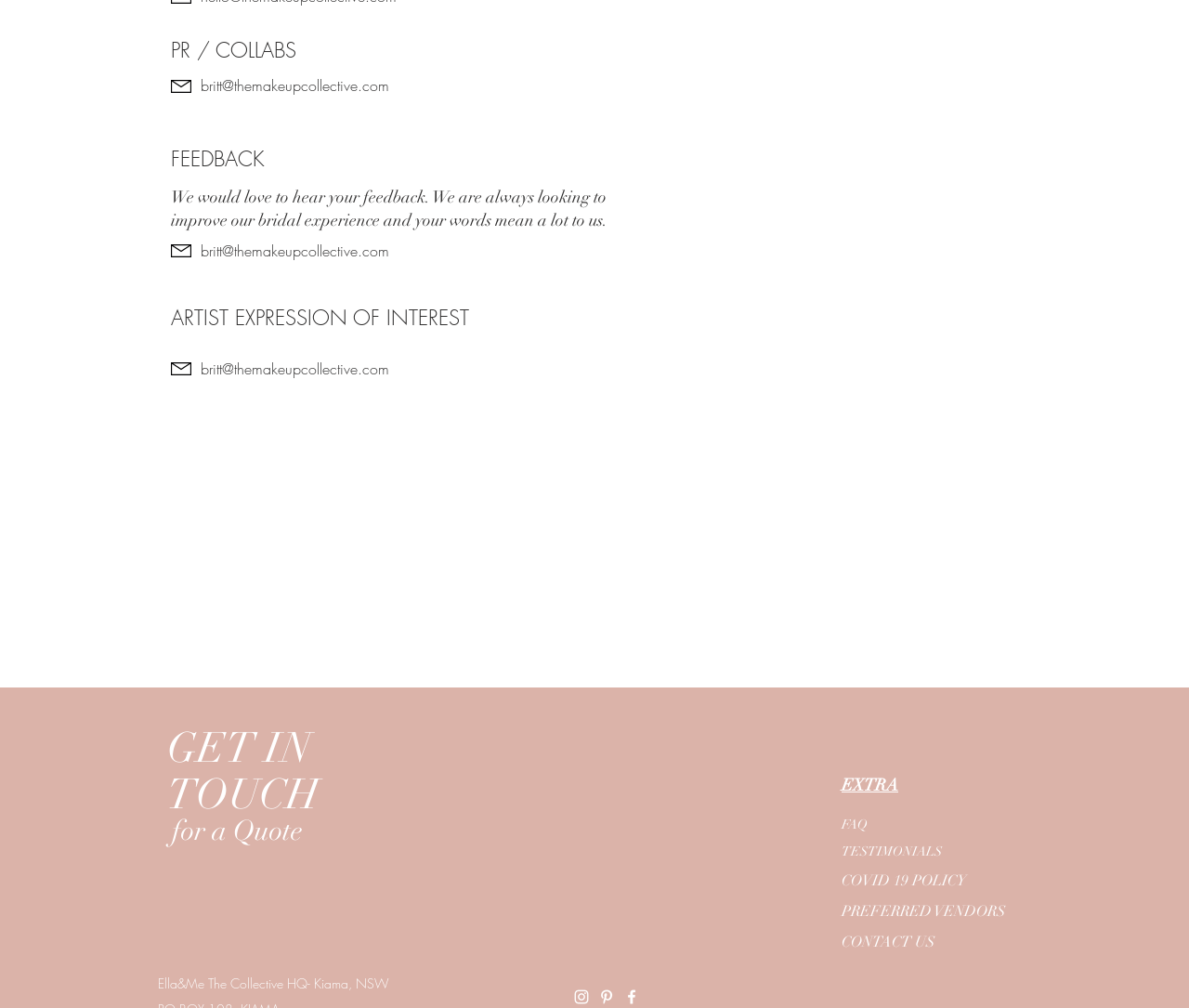Find and provide the bounding box coordinates for the UI element described with: "for a Quote".

[0.145, 0.807, 0.255, 0.841]